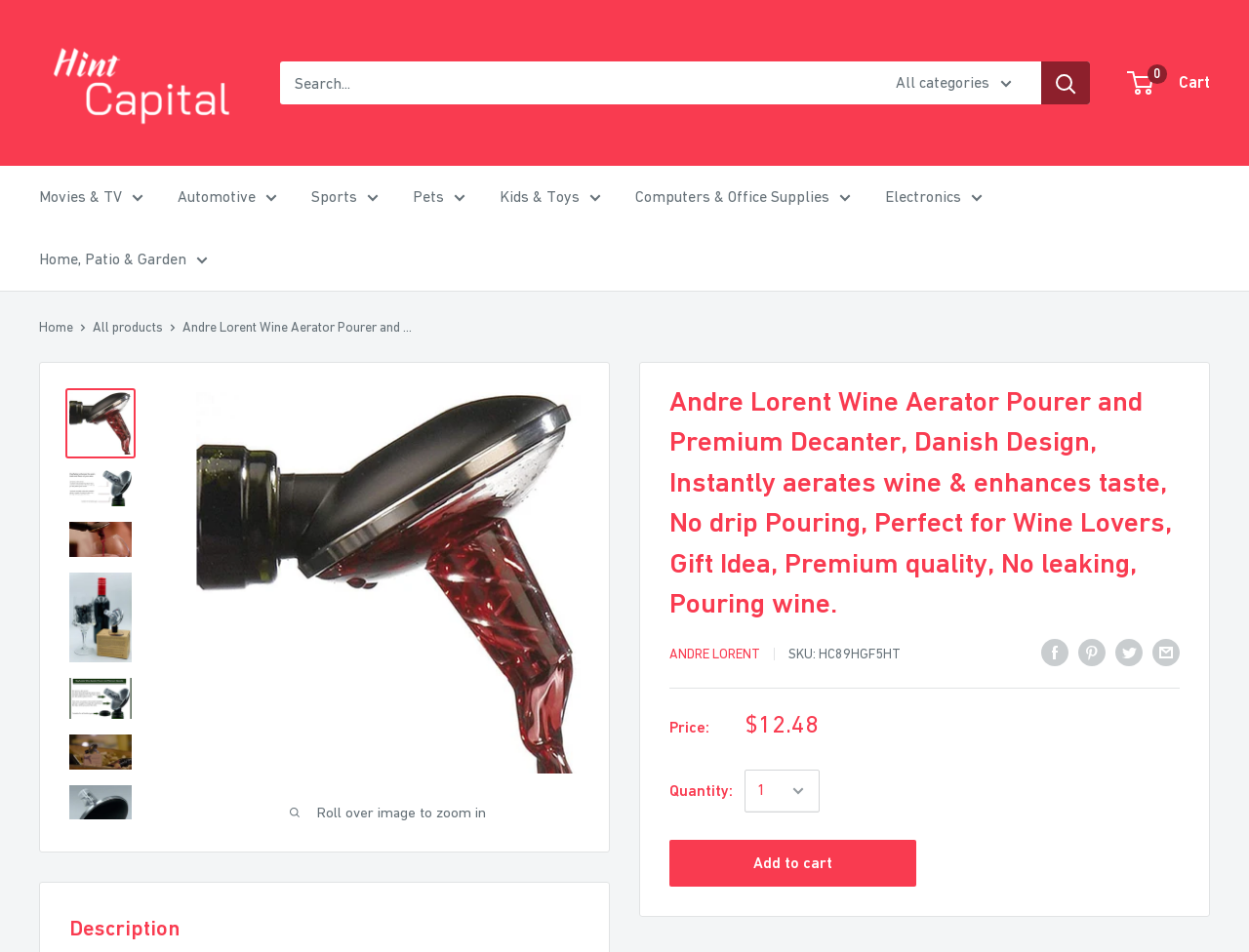What is the price of the wine aerator?
Using the image as a reference, answer with just one word or a short phrase.

$12.48